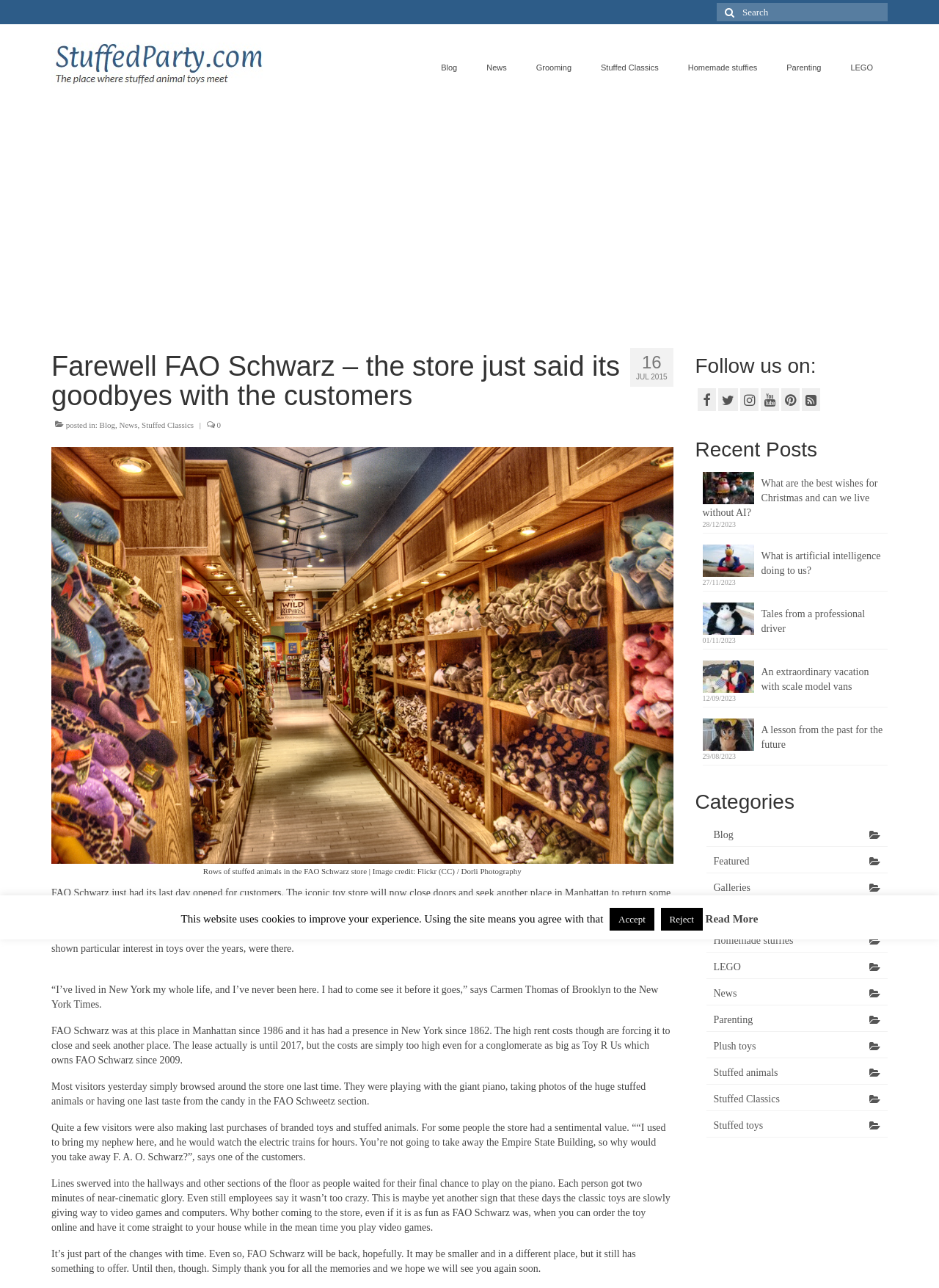Refer to the image and offer a detailed explanation in response to the question: How many categories are there?

In the 'Categories' section, there are ten categories listed, which are Blog, Featured, Galleries, Grooming, Homemade stuffies, LEGO, News, Parenting, Plush toys, and Stuffed animals.